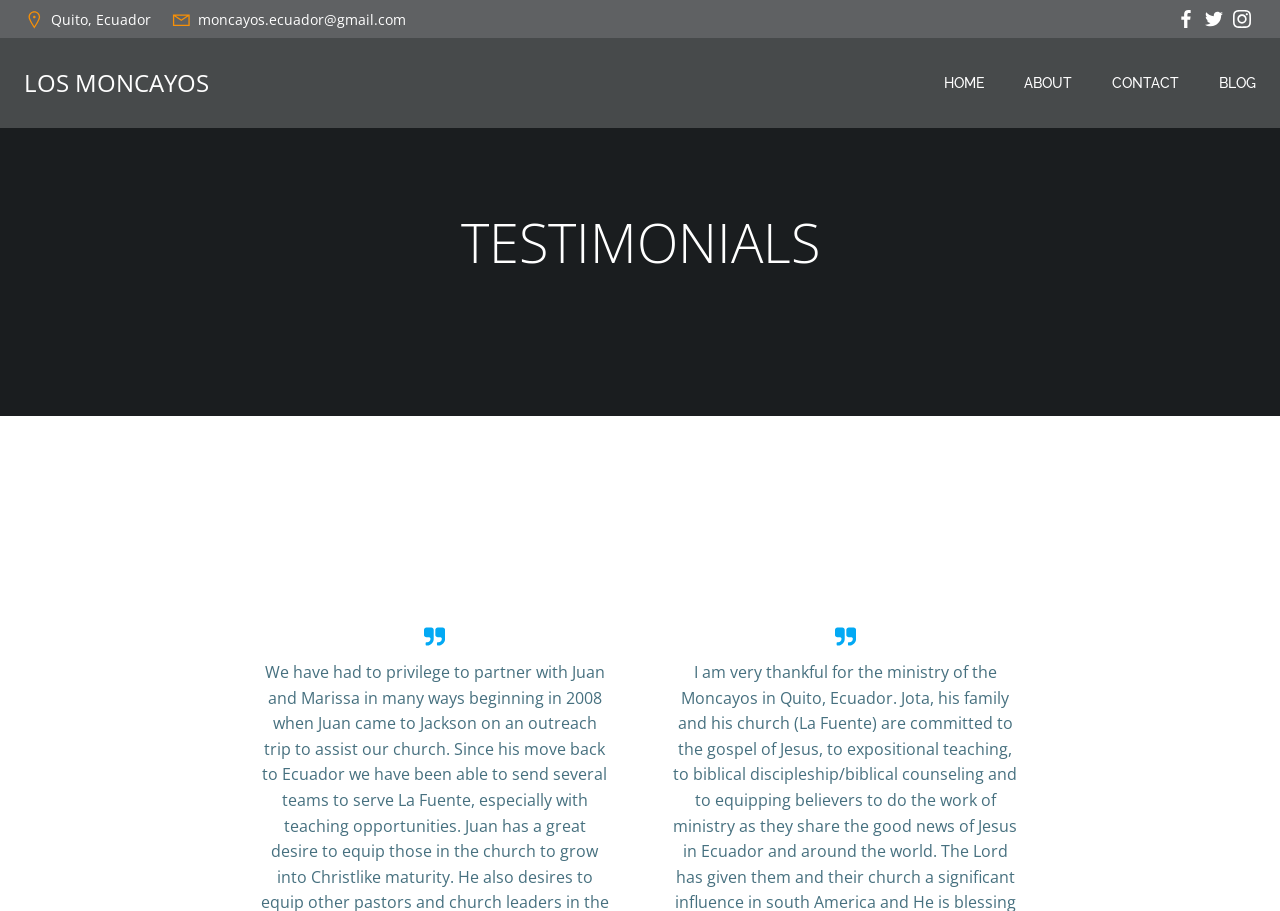Analyze the image and answer the question with as much detail as possible: 
How many navigation links are there?

I counted the number of links at the top center of the webpage, and there are four of them: 'HOME', 'ABOUT', 'CONTACT', and 'BLOG'.